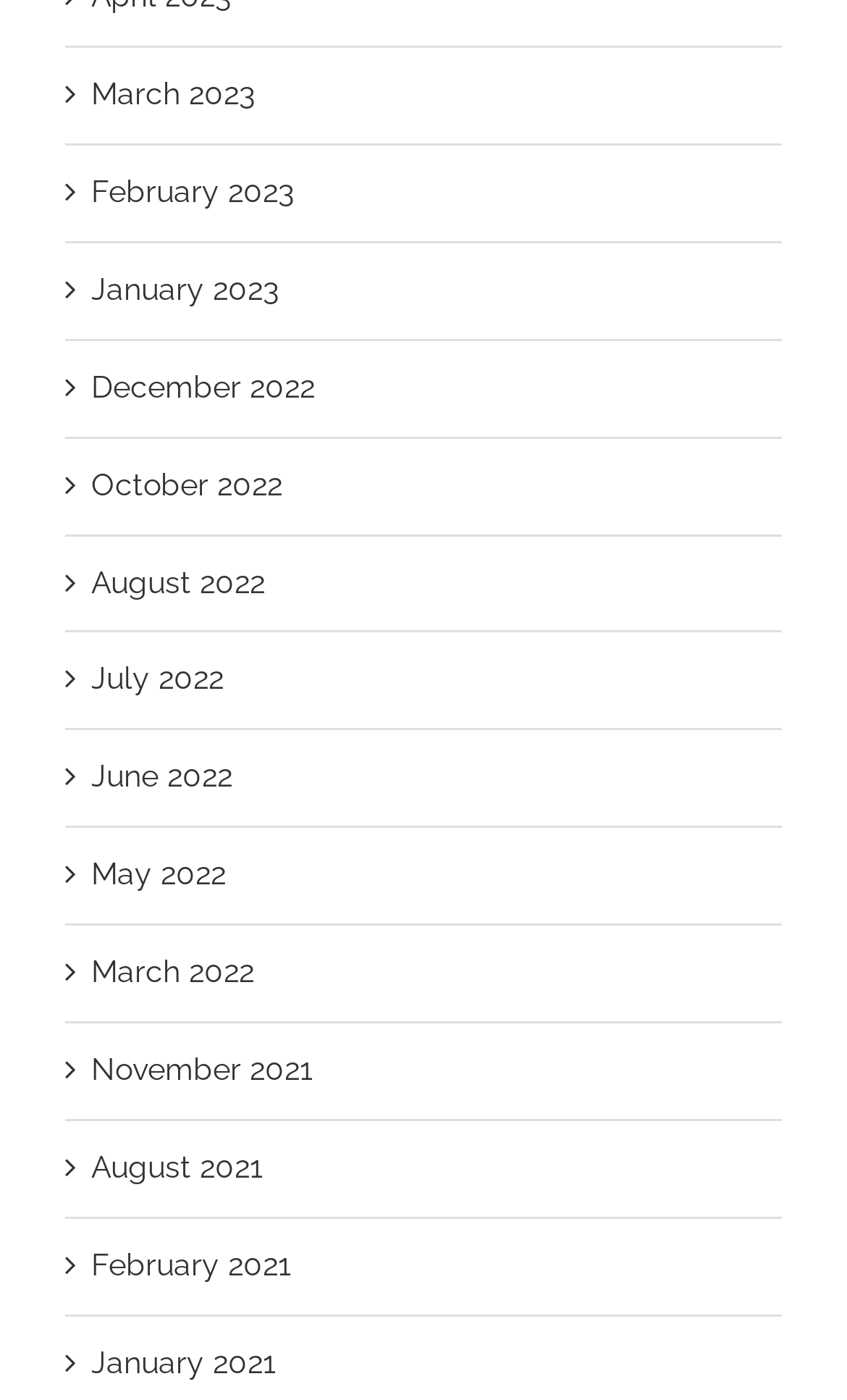Please identify the bounding box coordinates of where to click in order to follow the instruction: "View February 2021".

[0.108, 0.891, 0.344, 0.916]